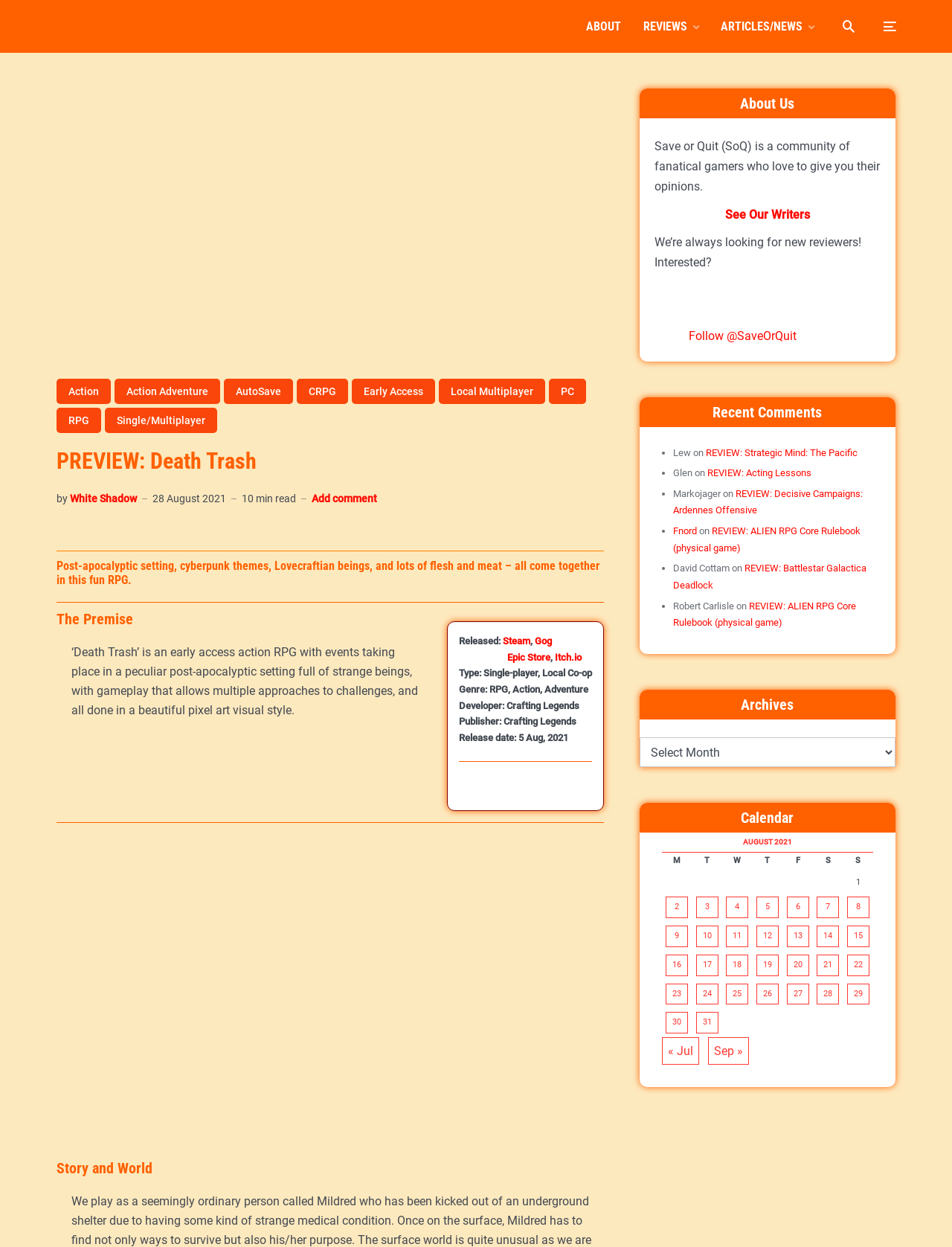What is the genre of the game?
Provide a one-word or short-phrase answer based on the image.

RPG, Action, Adventure